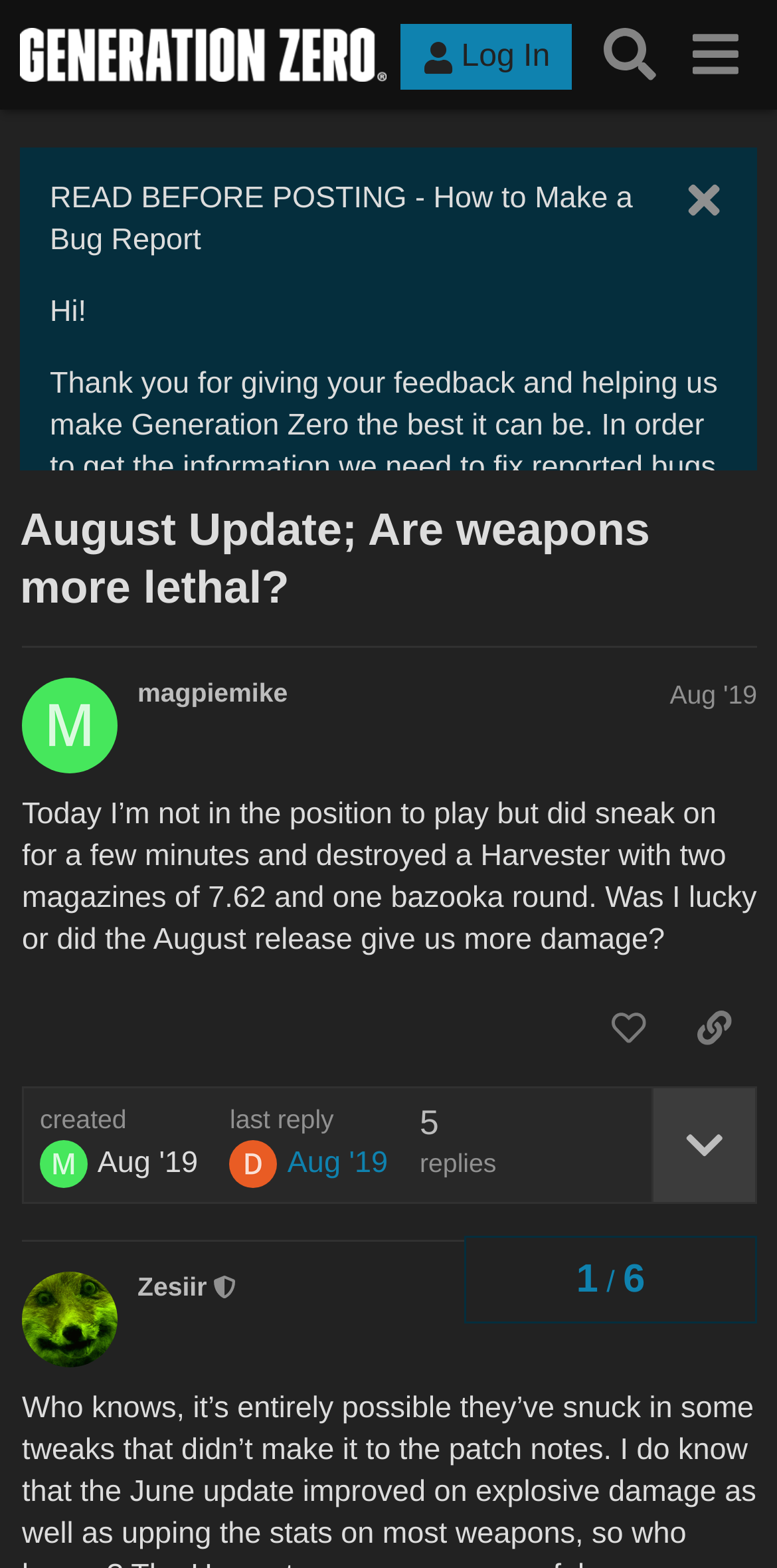What is the name of the forum?
Look at the image and answer with only one word or phrase.

Generation Zero Forum